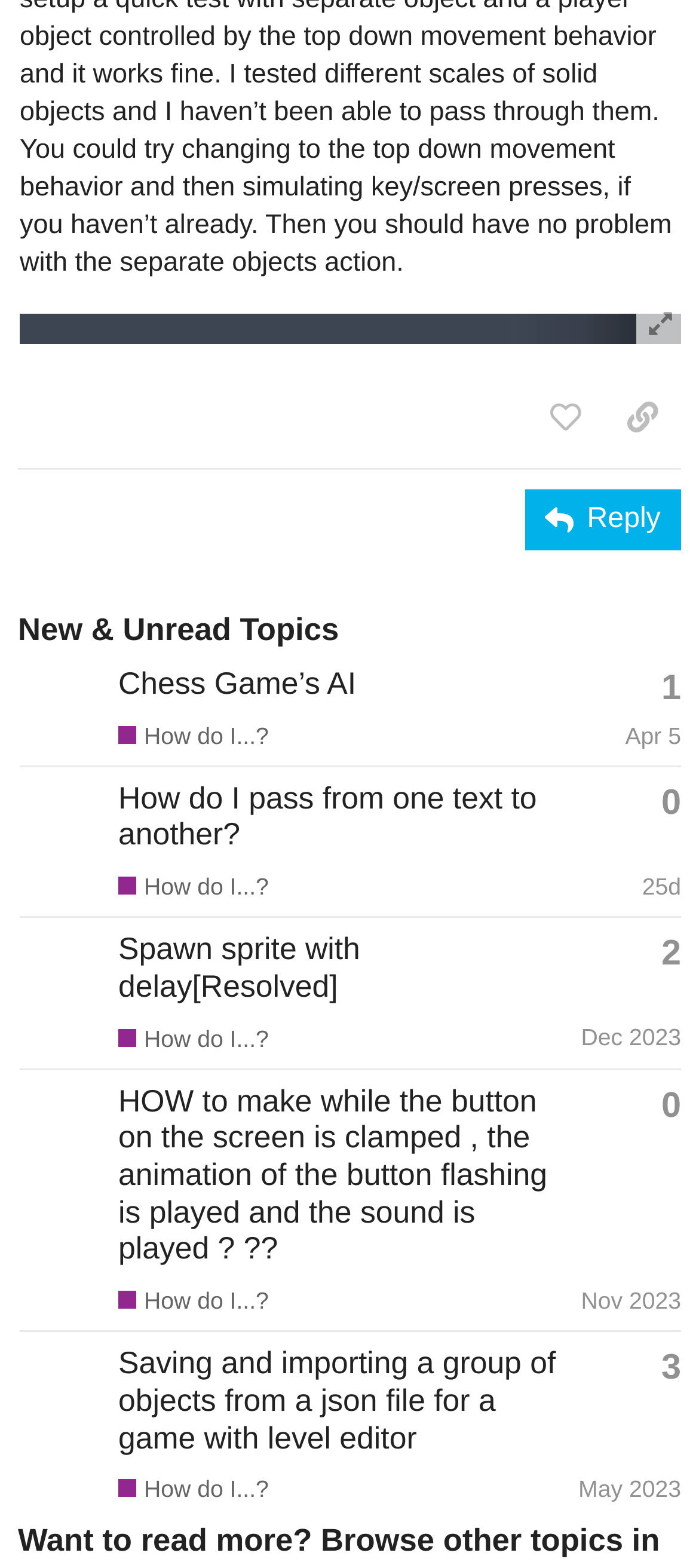Locate the bounding box coordinates of the area where you should click to accomplish the instruction: "view topic 'How do I pass from one text to another?'".

[0.169, 0.497, 0.768, 0.544]